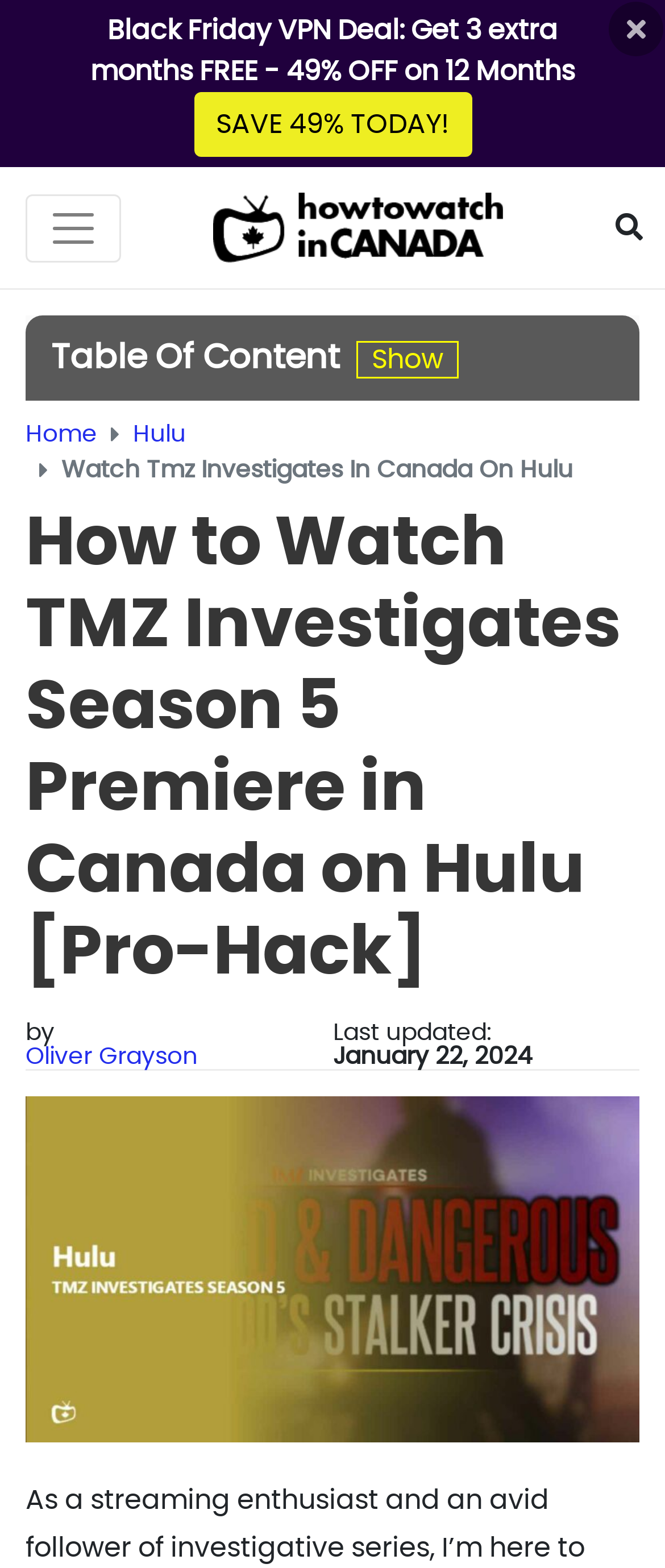Please provide the bounding box coordinates for the element that needs to be clicked to perform the instruction: "Toggle search bar". The coordinates must consist of four float numbers between 0 and 1, formatted as [left, top, right, bottom].

[0.892, 0.125, 1.0, 0.166]